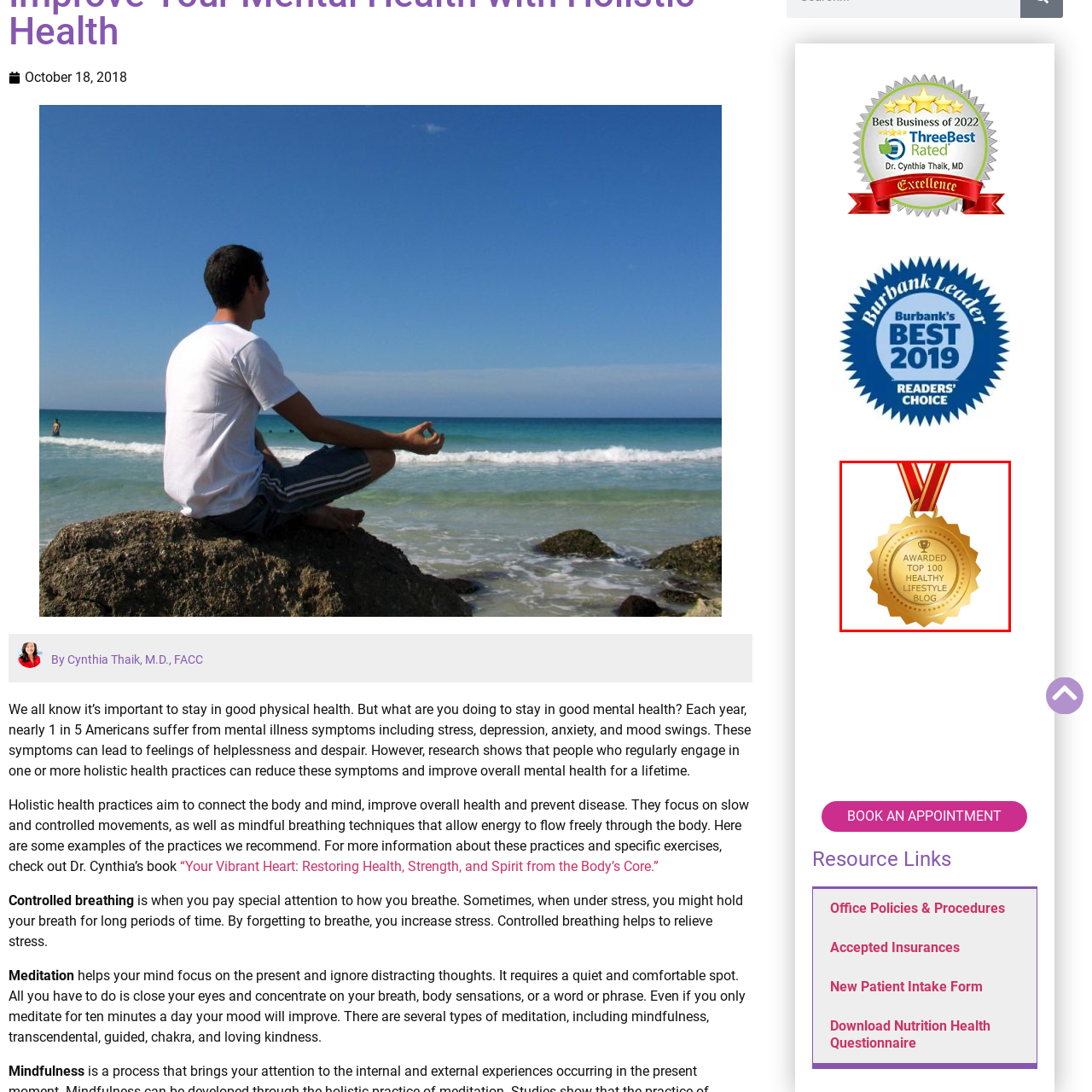Observe the image framed by the red bounding box and present a detailed answer to the following question, relying on the visual data provided: What is the tone of the medal's design?

The design of the medal enhances its celebratory tone, emphasizing achievement and dedication to providing valuable information on health and wellness. The overall design of the medal conveys a sense of accomplishment and recognition.